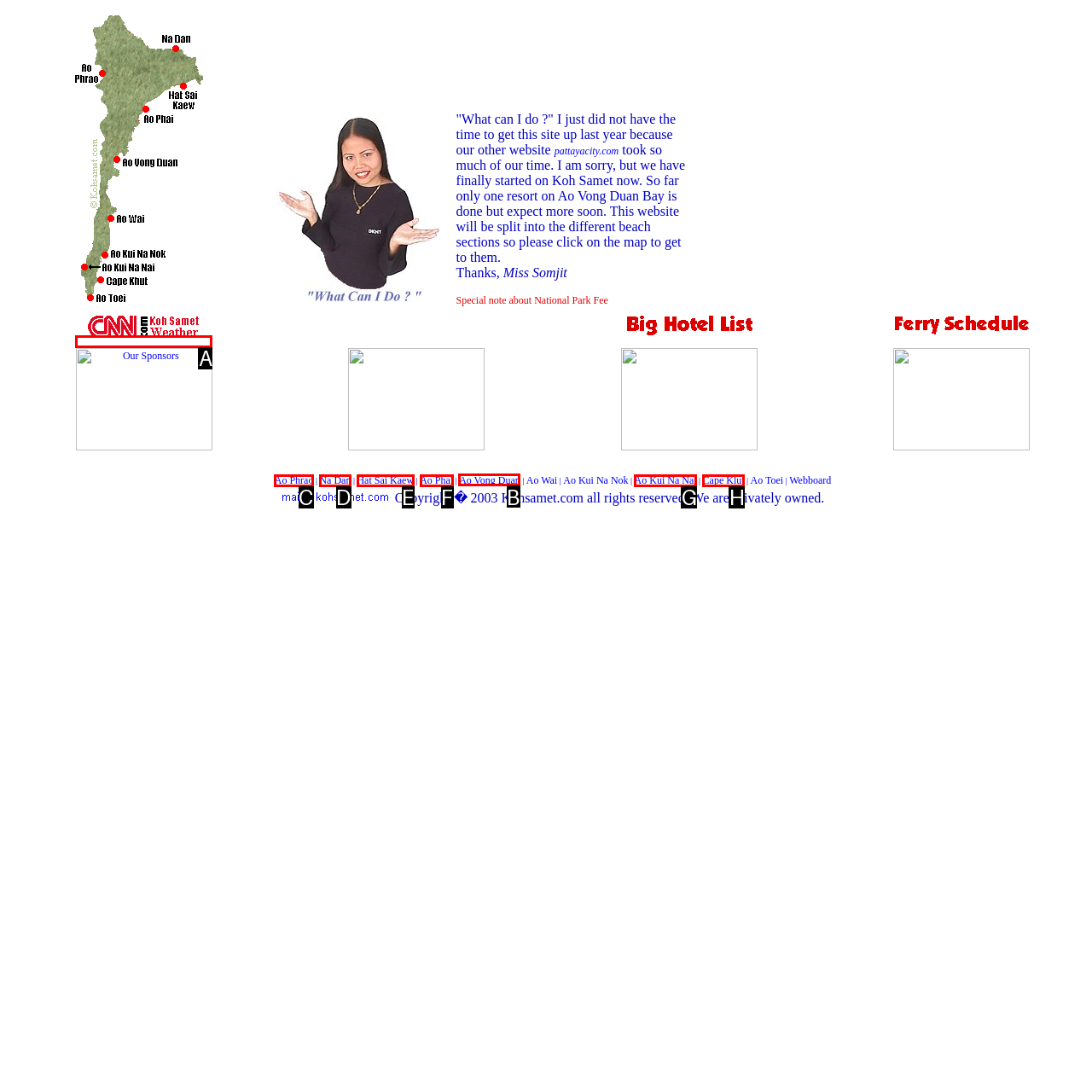Tell me which one HTML element I should click to complete the following task: View 'Ao Vong Duan' beach information Answer with the option's letter from the given choices directly.

B